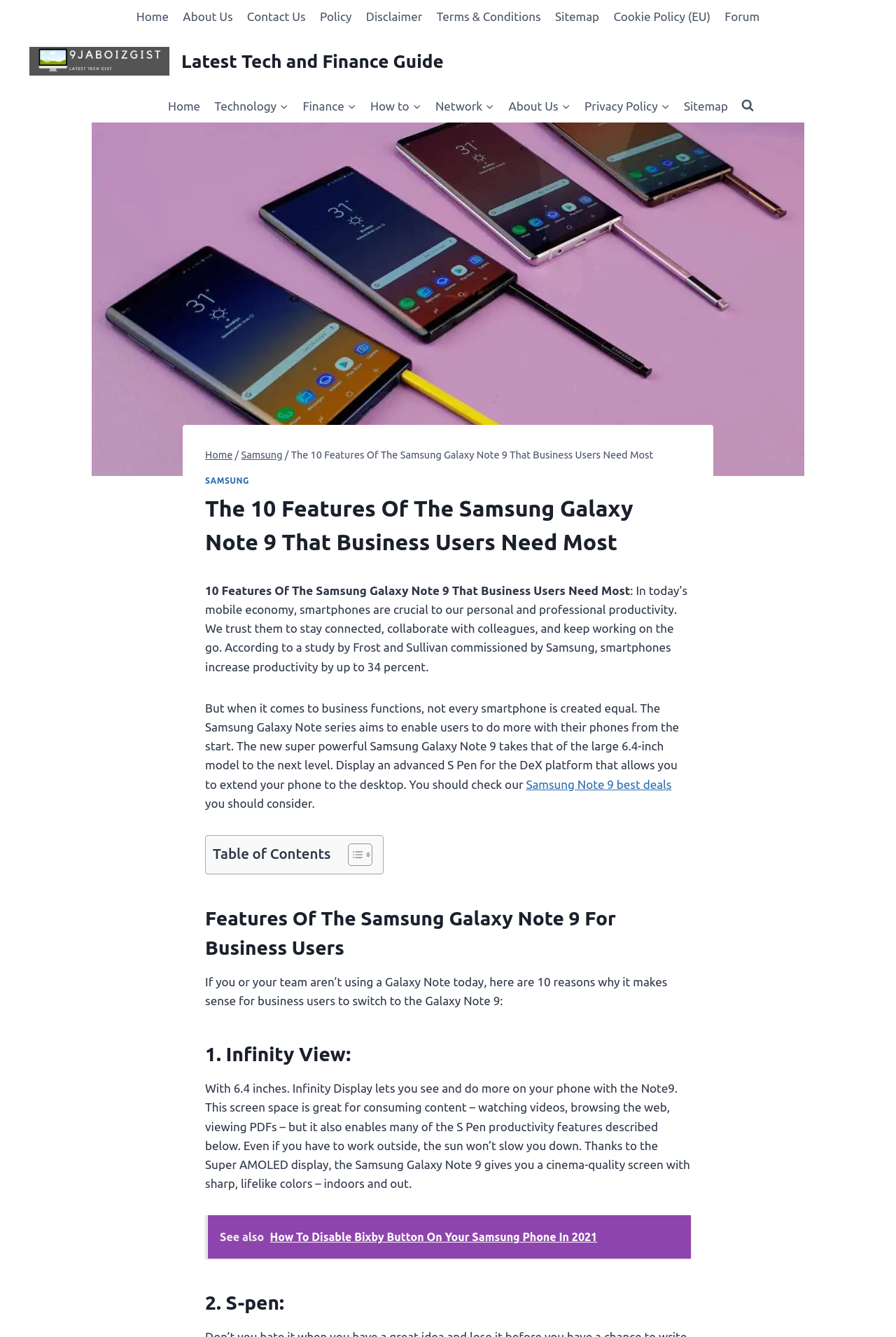Using the description "Latest Tech and Finance Guide", predict the bounding box of the relevant HTML element.

[0.033, 0.035, 0.495, 0.057]